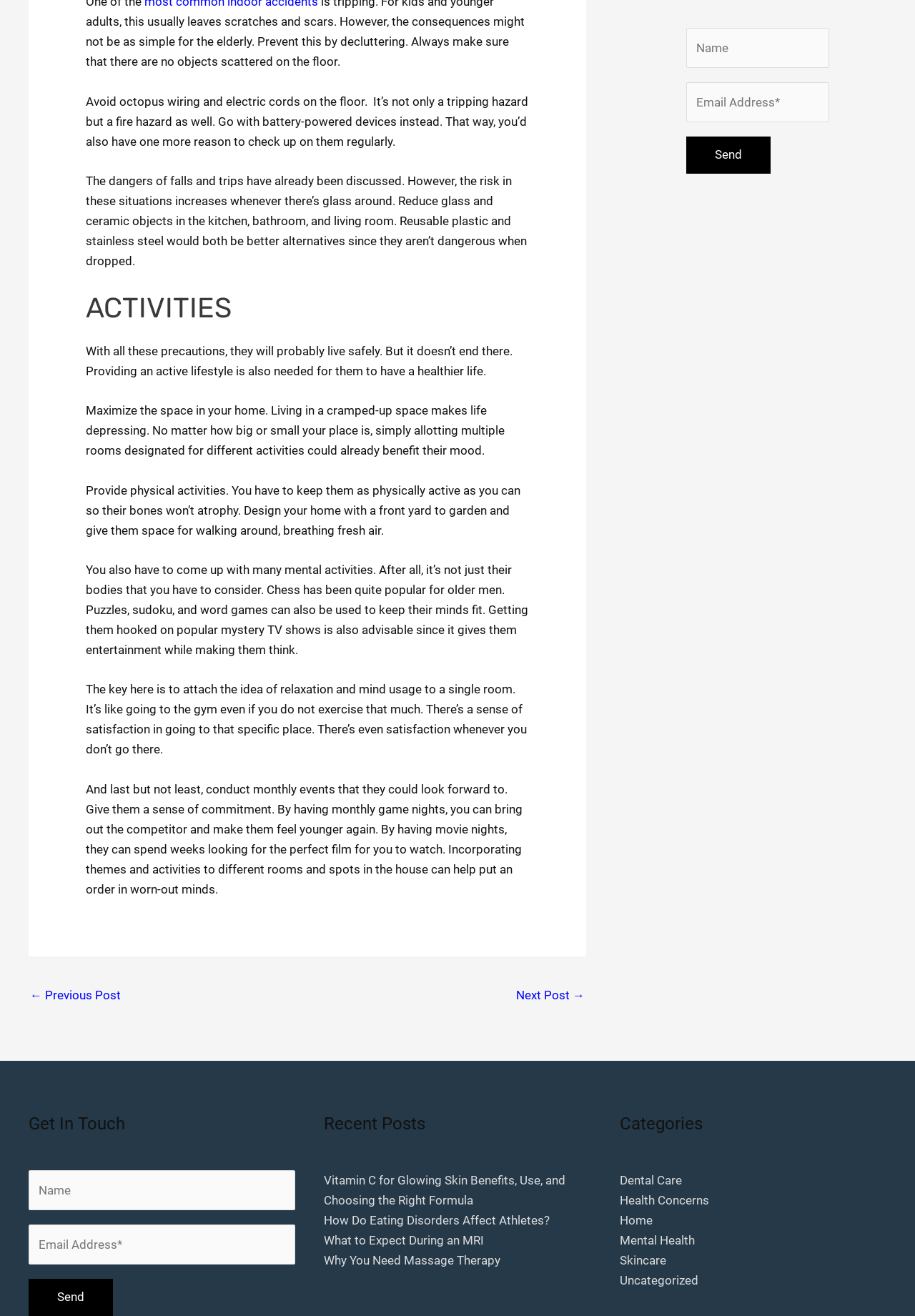What type of activities are recommended for older adults? From the image, respond with a single word or brief phrase.

Physical and mental activities